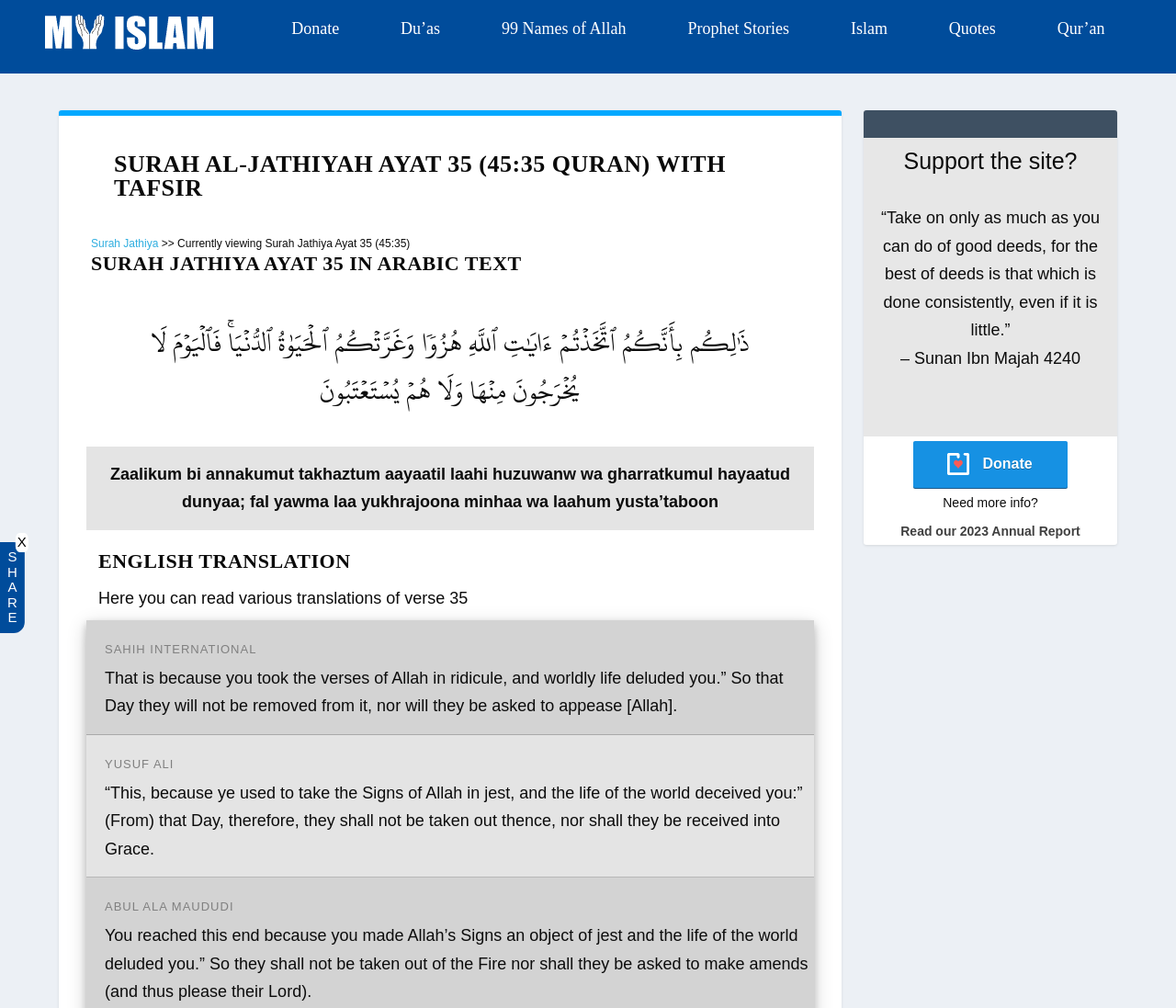Please identify the bounding box coordinates of the element on the webpage that should be clicked to follow this instruction: "Click the 'Du’as' link". The bounding box coordinates should be given as four float numbers between 0 and 1, formatted as [left, top, right, bottom].

[0.341, 0.014, 0.374, 0.042]